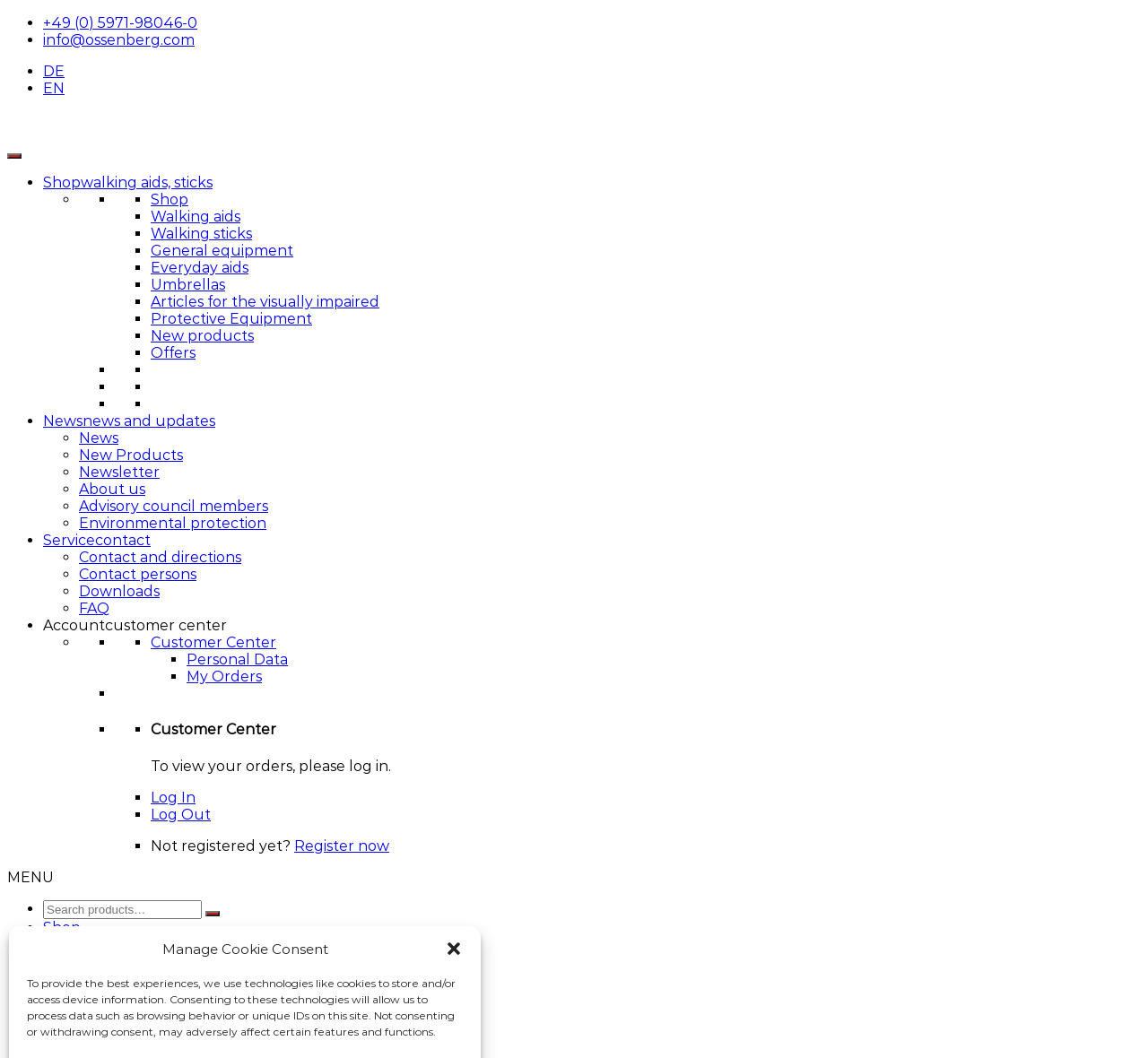Please specify the bounding box coordinates in the format (top-left x, top-left y, bottom-right x, bottom-right y), with values ranging from 0 to 1. Identify the bounding box for the UI component described as follows: Register now

[0.256, 0.791, 0.339, 0.807]